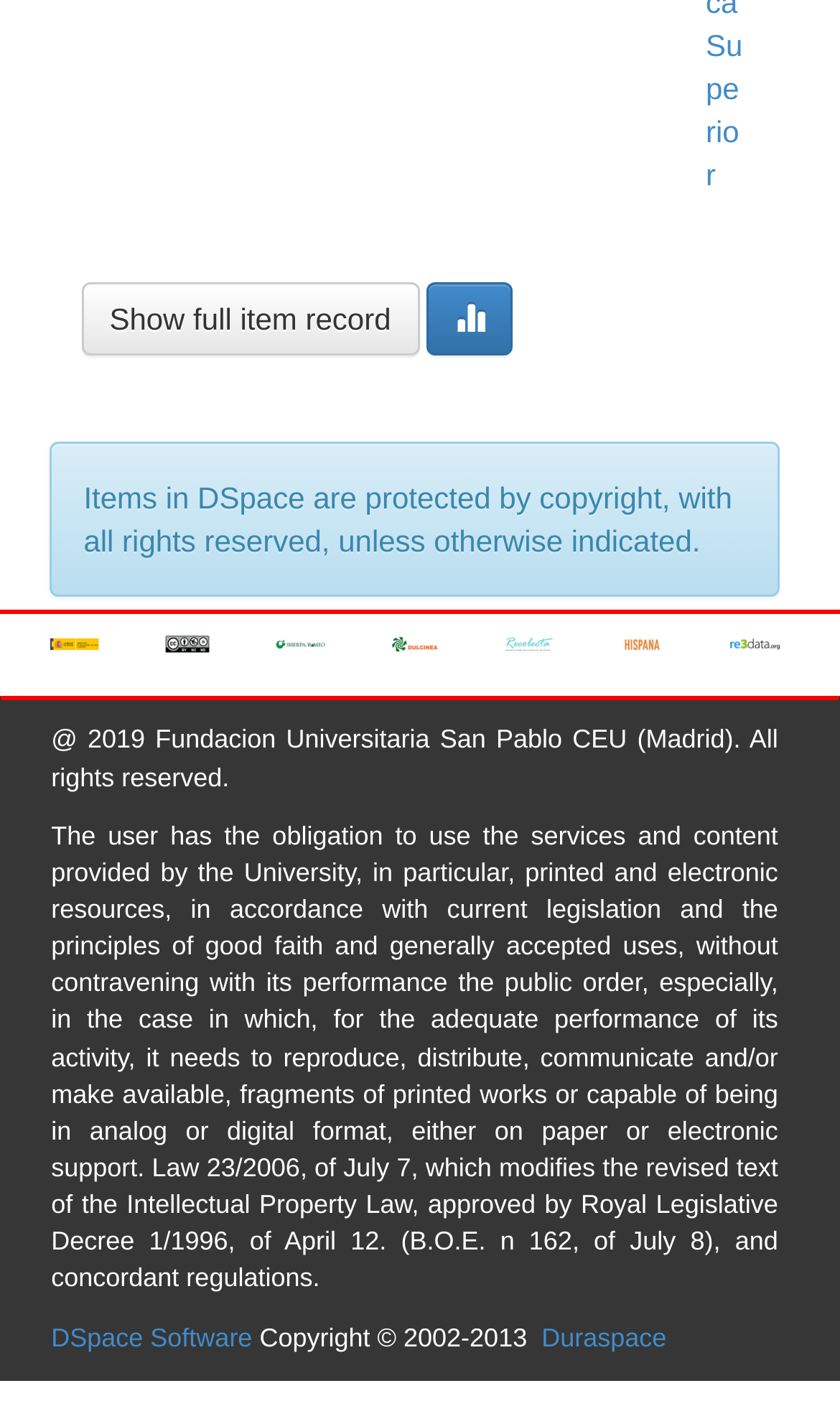Can you find the bounding box coordinates of the area I should click to execute the following instruction: "read about chiropractic treatment"?

None